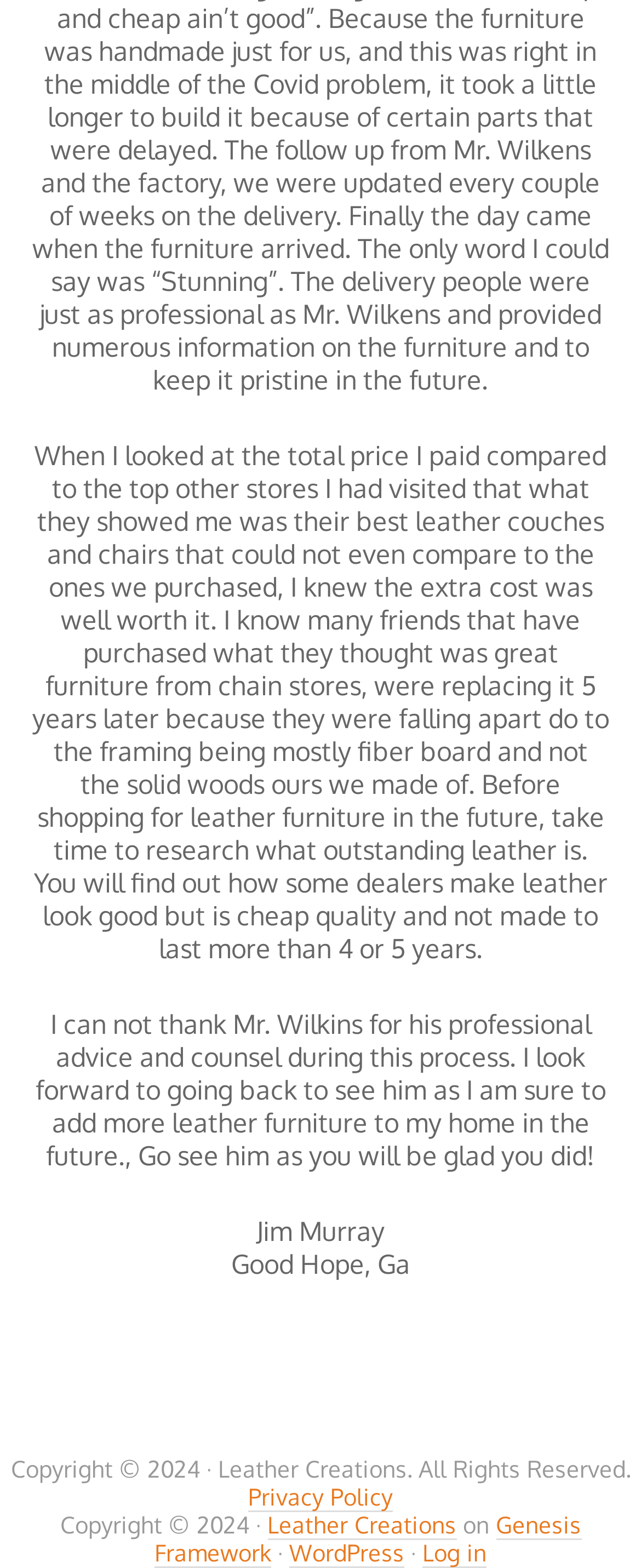Determine the bounding box coordinates (top-left x, top-left y, bottom-right x, bottom-right y) of the UI element described in the following text: Leather Creations

[0.417, 0.963, 0.712, 0.982]